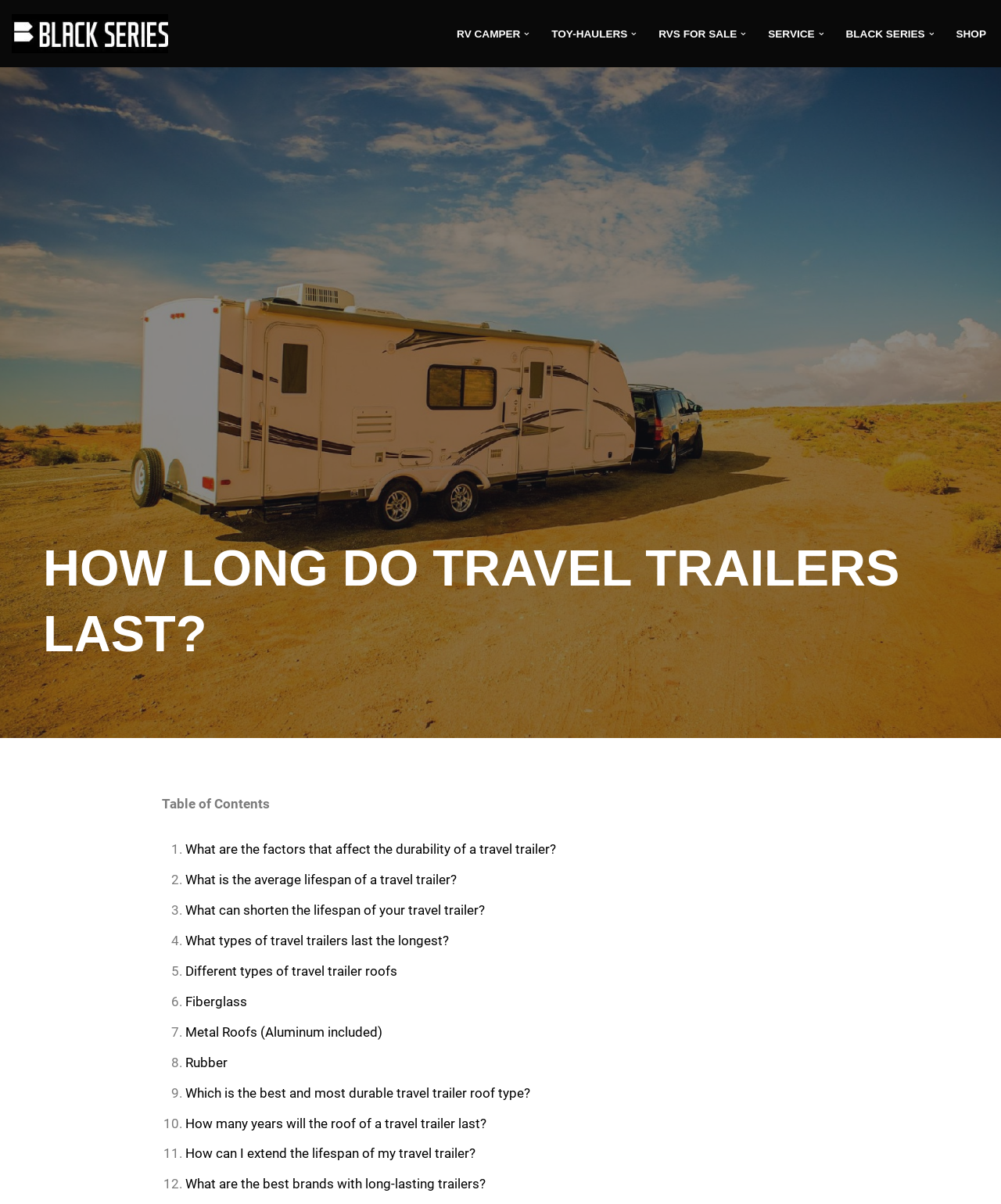How many links are provided in the 'Primary Menu' navigation?
Please respond to the question thoroughly and include all relevant details.

Upon examining the webpage's navigation, I found that the 'Primary Menu' contains 7 links, including 'RV CAMPER', 'TOY-HAULERS', 'RVS FOR SALE', 'SERVICE', 'BLACK SERIES', and 'SHOP'.